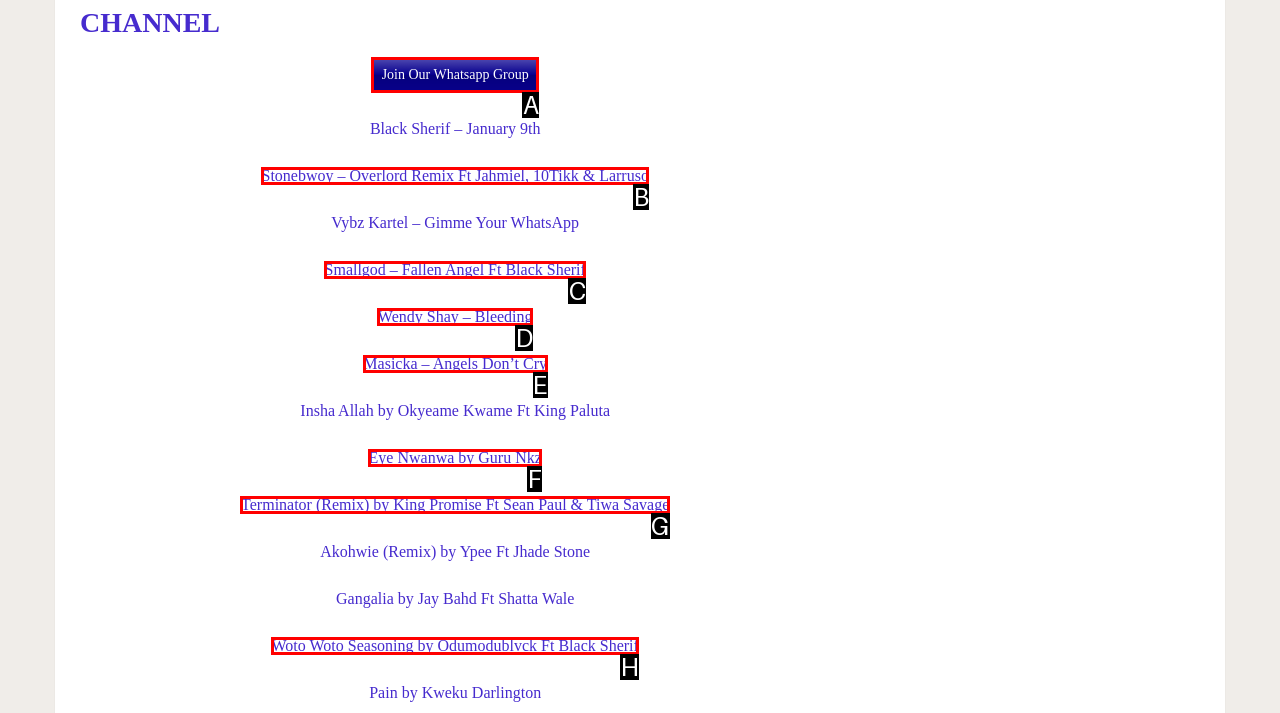Select the HTML element that needs to be clicked to perform the task: View 'Terminator (Remix) by King Promise Ft Sean Paul & Tiwa Savage'. Reply with the letter of the chosen option.

G